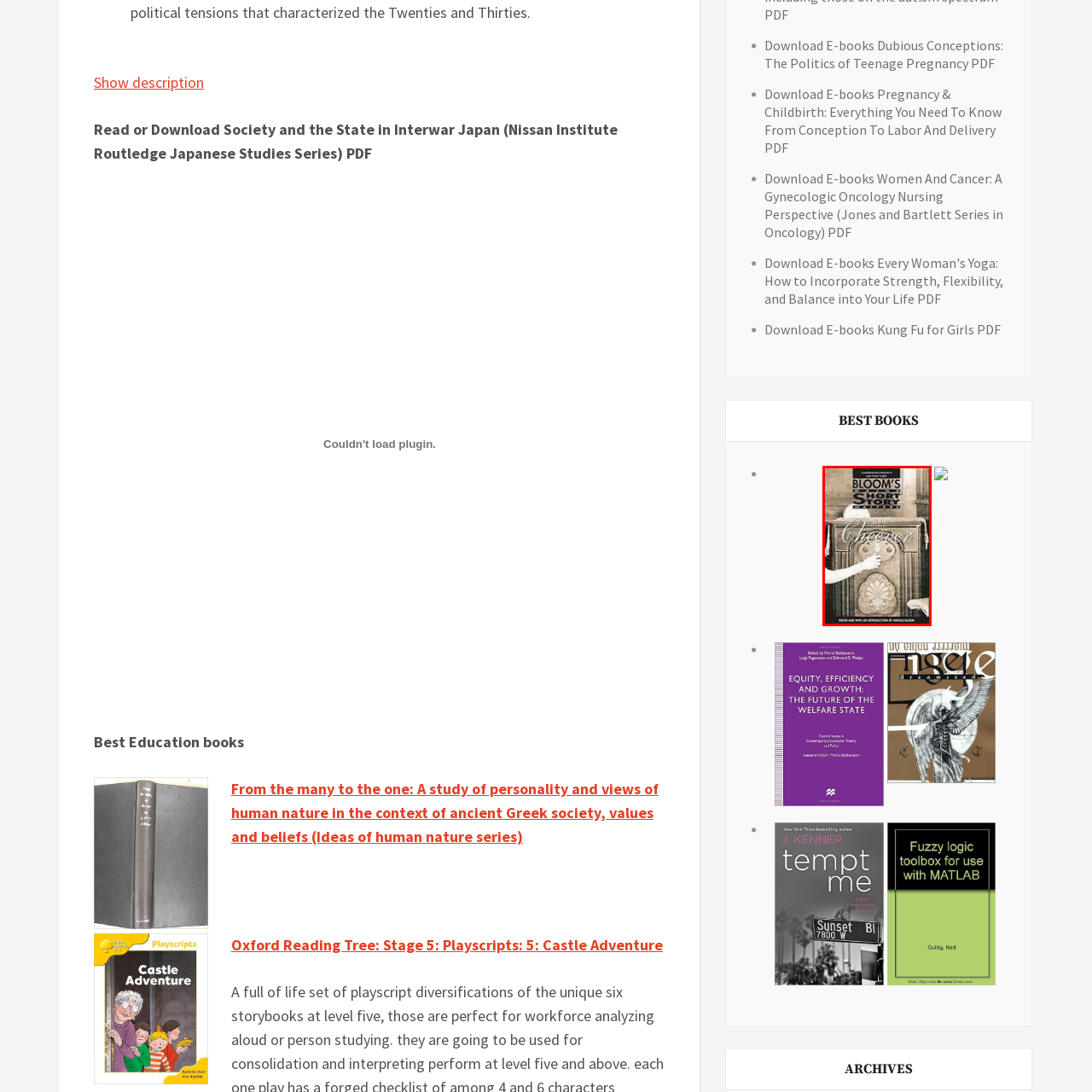Pay attention to the image inside the red rectangle, What is the style of the cabinet depicted on the cover? Answer briefly with a single word or phrase.

Vintage-style